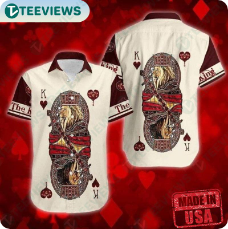Analyze the image and give a detailed response to the question:
What is the theme of the design on the back of the shirt?

According to the caption, the back of the shirt features an artistic representation that includes images of horses and playing cards, emphasizing the 'King' theme, which suggests that the theme of the design is related to the concept of a king.